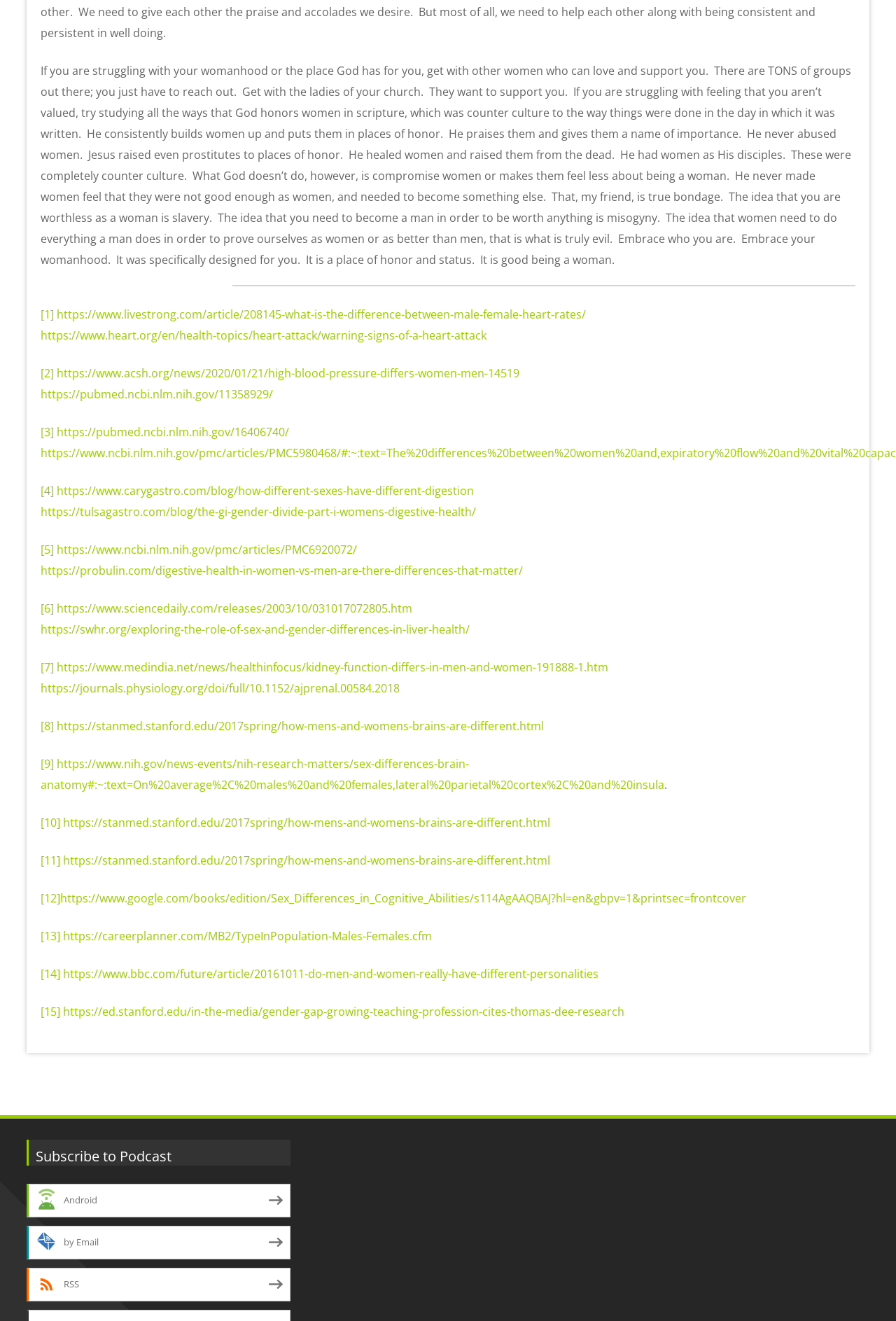Please respond in a single word or phrase: 
What is the main topic of this webpage?

Womanhood